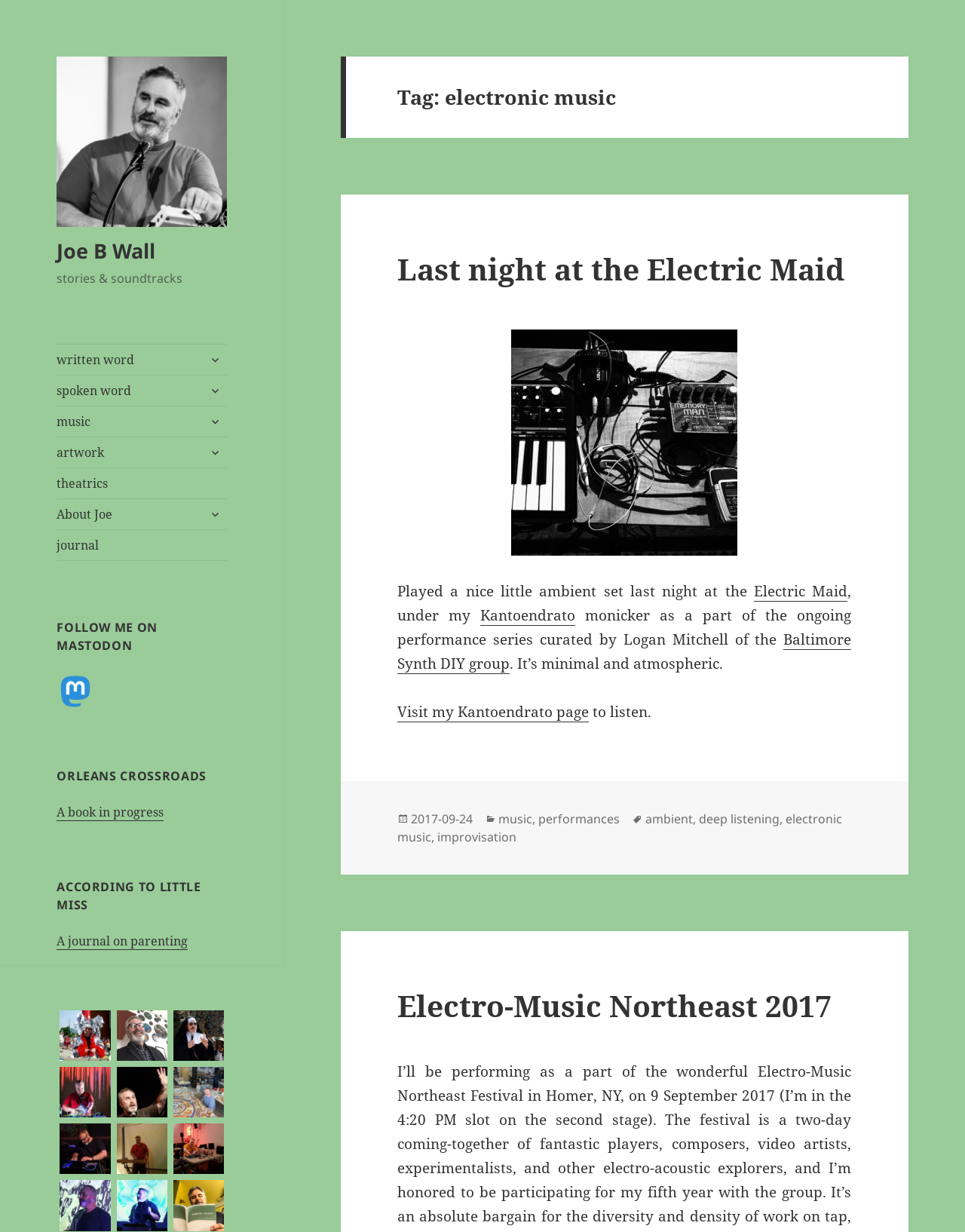Please determine the bounding box coordinates of the element's region to click in order to carry out the following instruction: "listen to Kantoendrato's music". The coordinates should be four float numbers between 0 and 1, i.e., [left, top, right, bottom].

[0.412, 0.57, 0.61, 0.586]